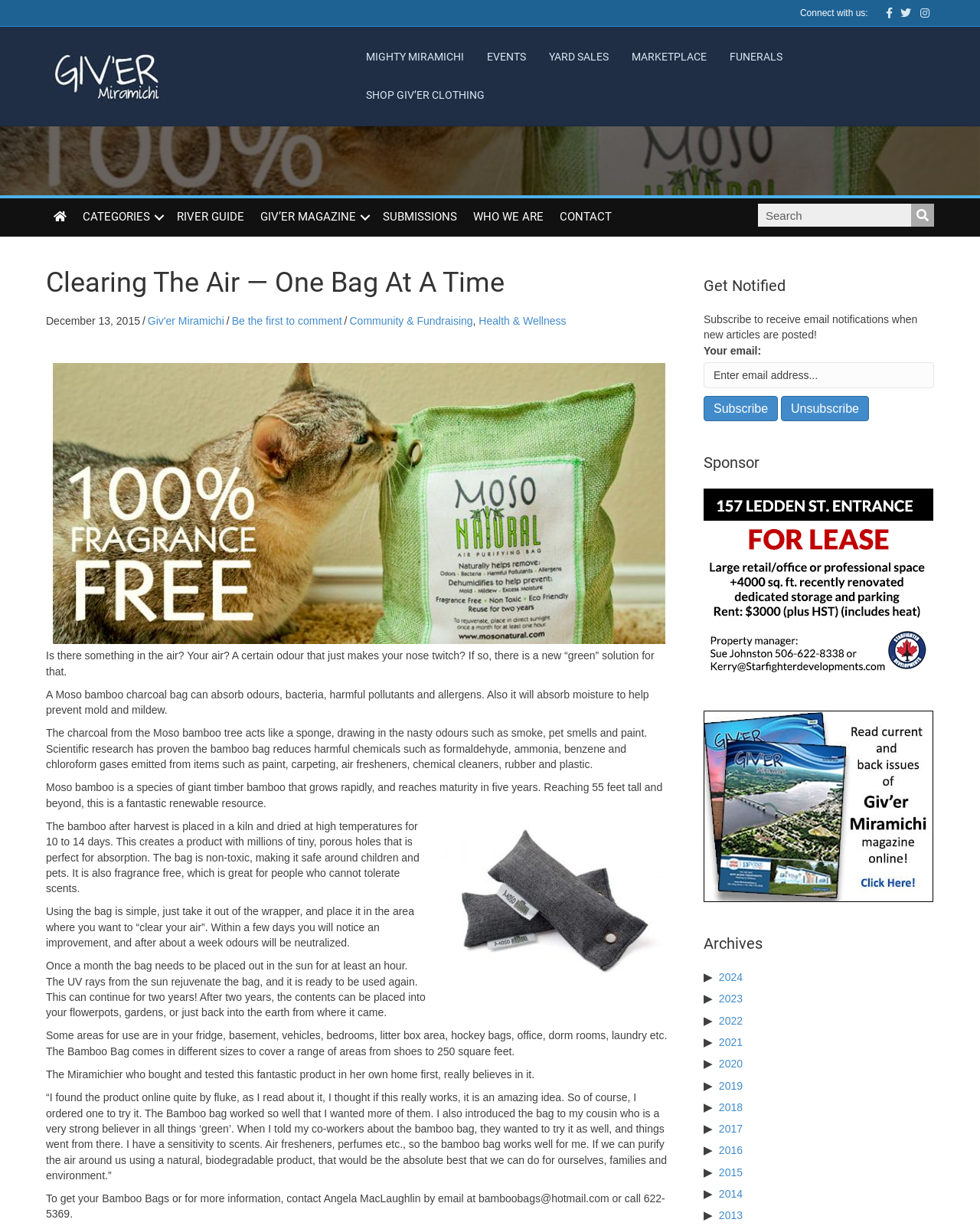Use a single word or phrase to answer the question: What is the product being described?

Moso bamboo charcoal bag